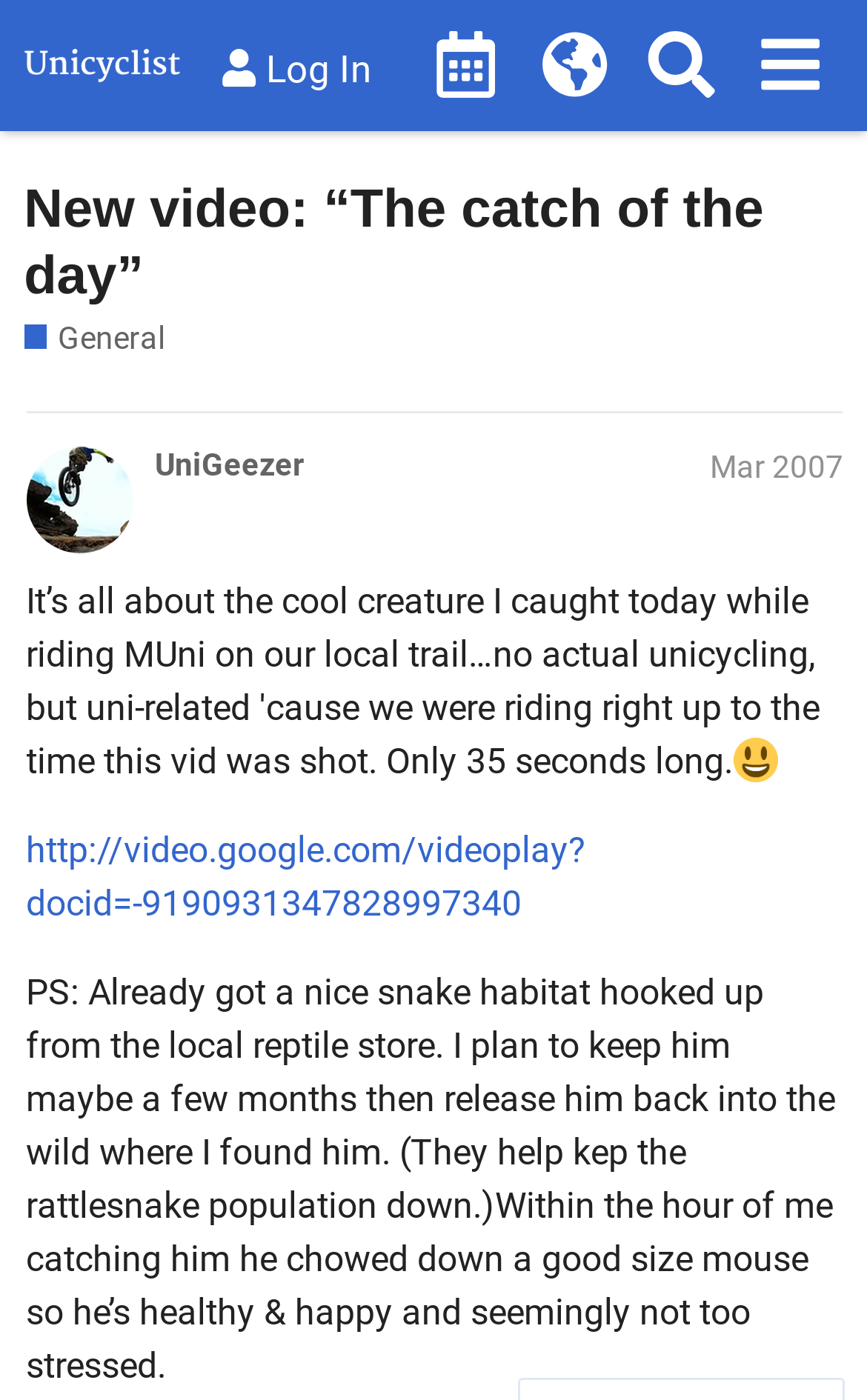Please reply to the following question using a single word or phrase: 
What is the website about?

Unicycling